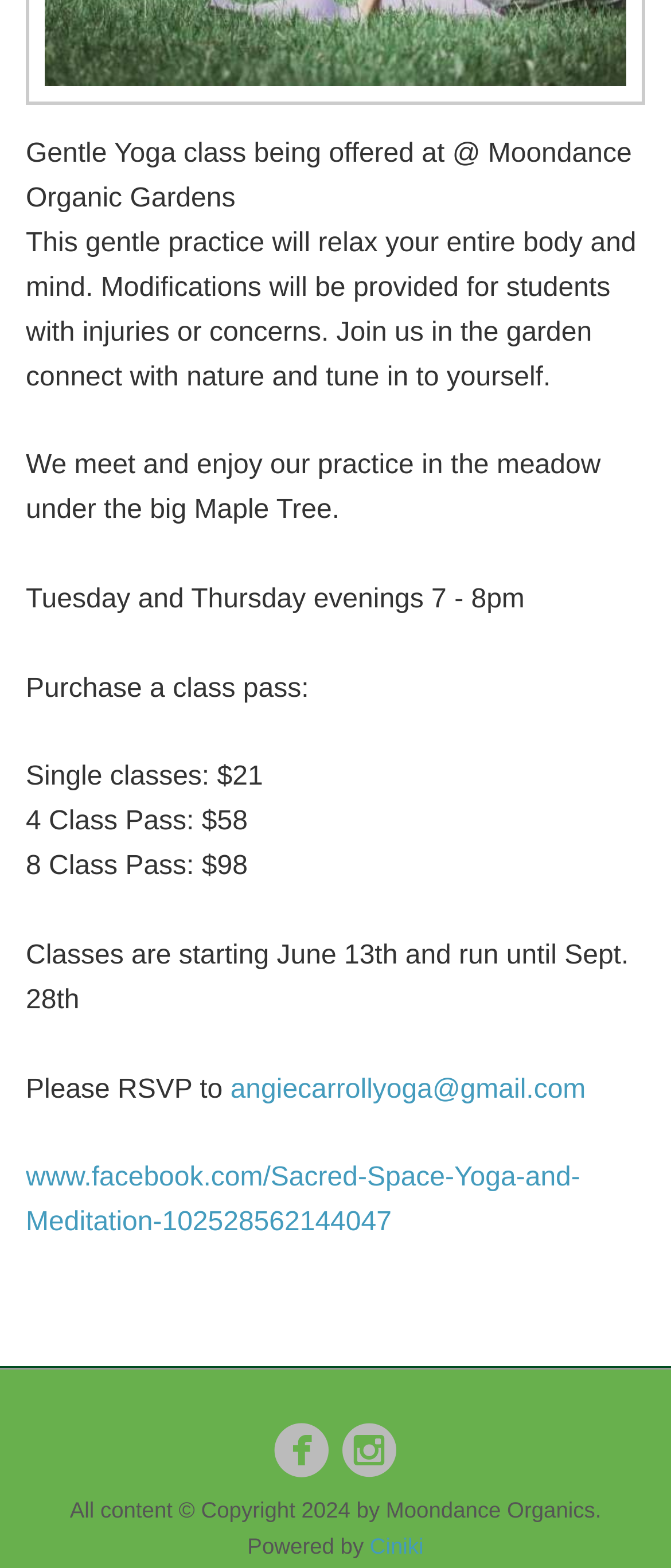What is the duration of the yoga class?
Give a detailed and exhaustive answer to the question.

The duration of the yoga class is not explicitly mentioned, but it can be inferred from the schedule information, which says 'Tuesday and Thursday evenings 7 - 8pm', implying that the class is 1 hour long.